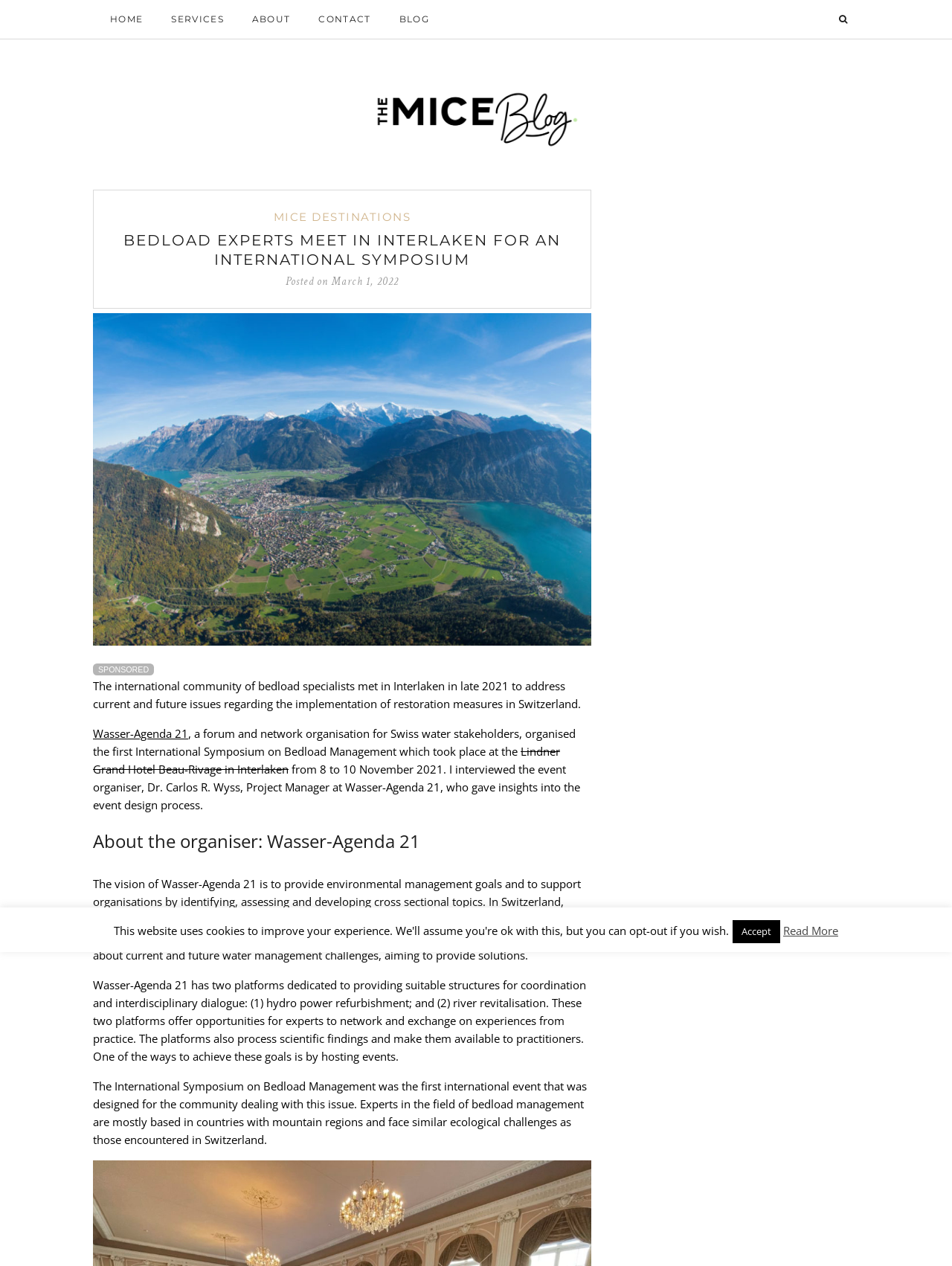What is the purpose of Wasser-Agenda 21's platforms?
Relying on the image, give a concise answer in one word or a brief phrase.

To provide opportunities for experts to network and exchange